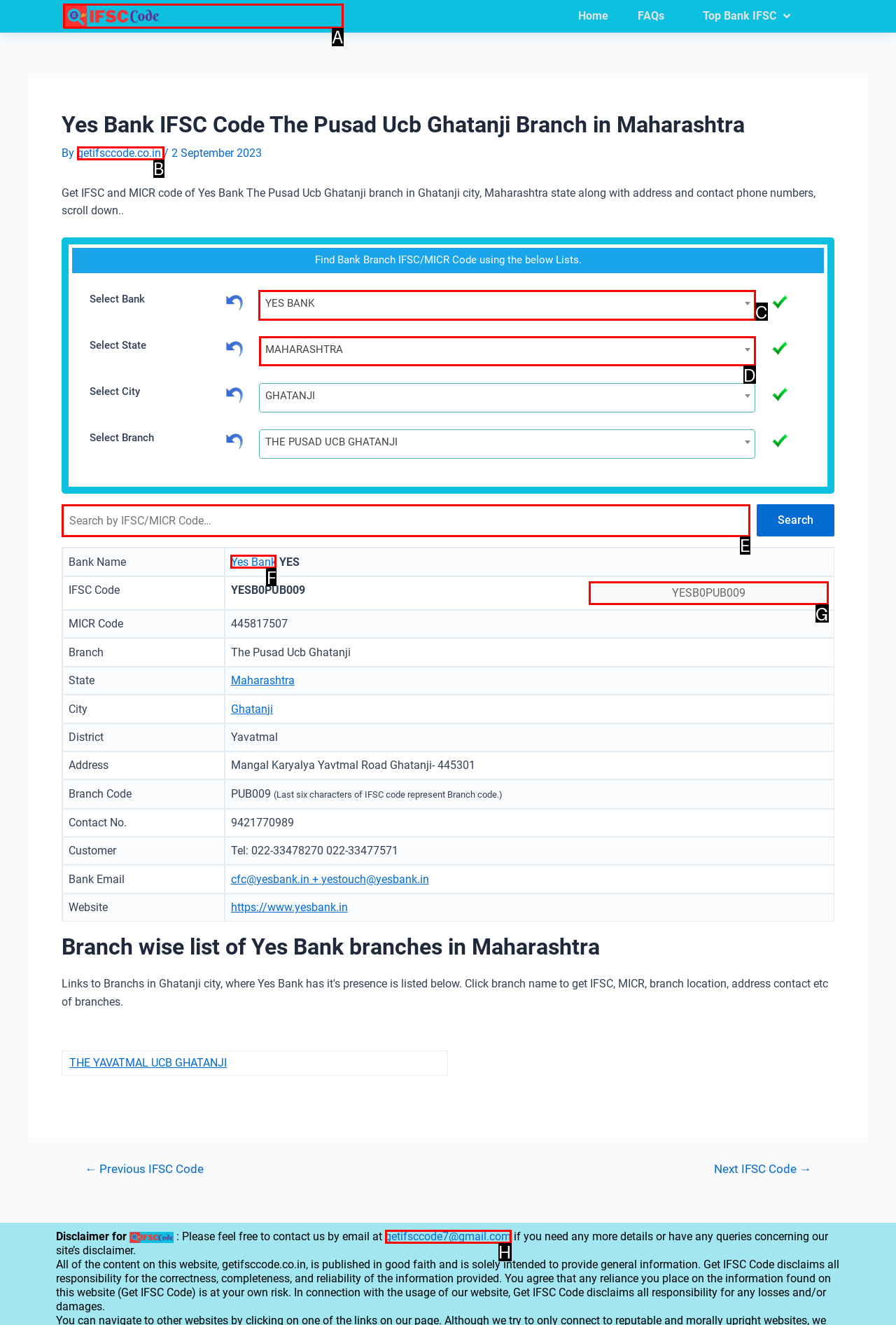To achieve the task: Select a bank, indicate the letter of the correct choice from the provided options.

C